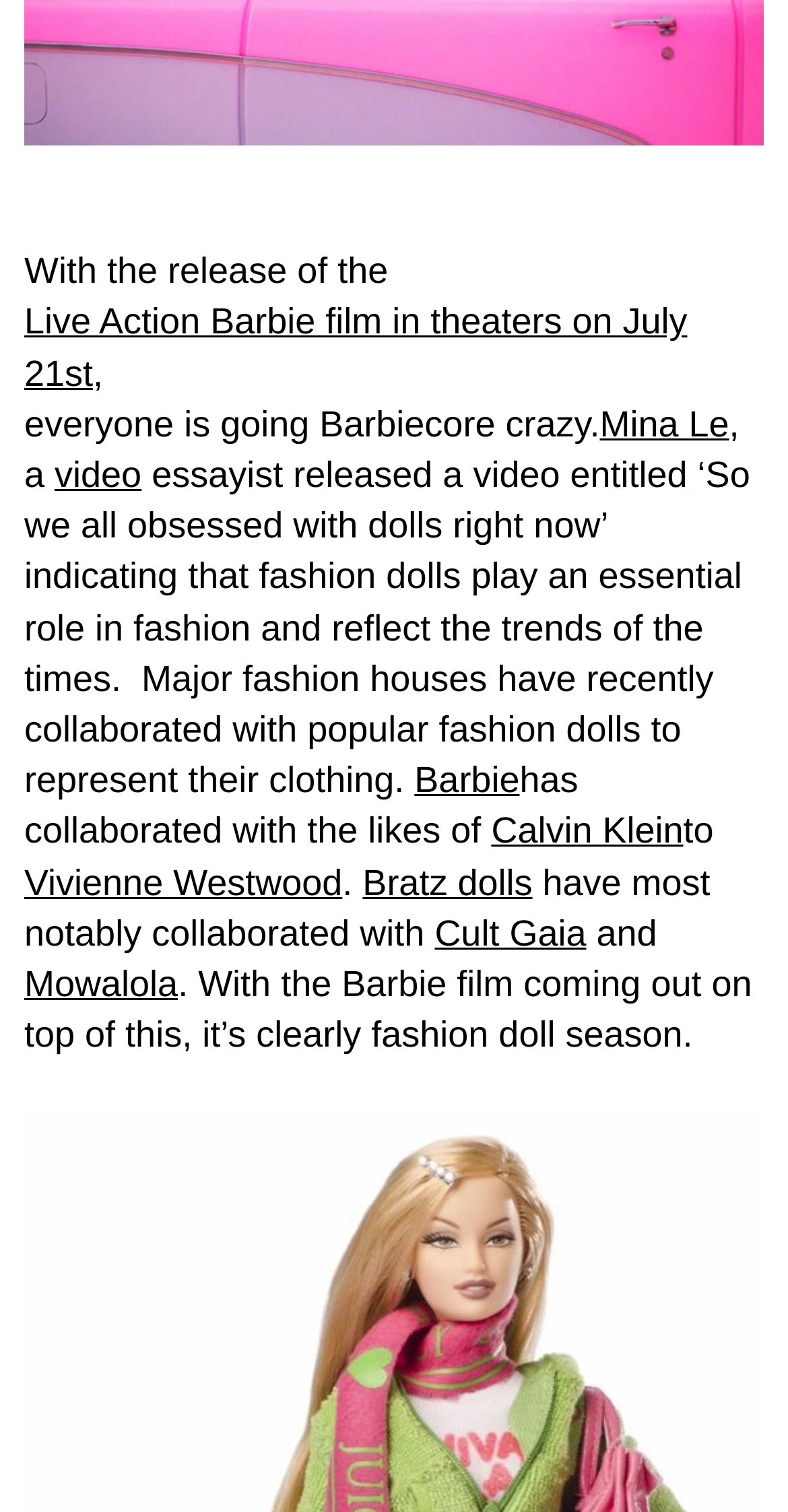What is the name of the film mentioned in the article?
Answer with a single word or short phrase according to what you see in the image.

Live Action Barbie film